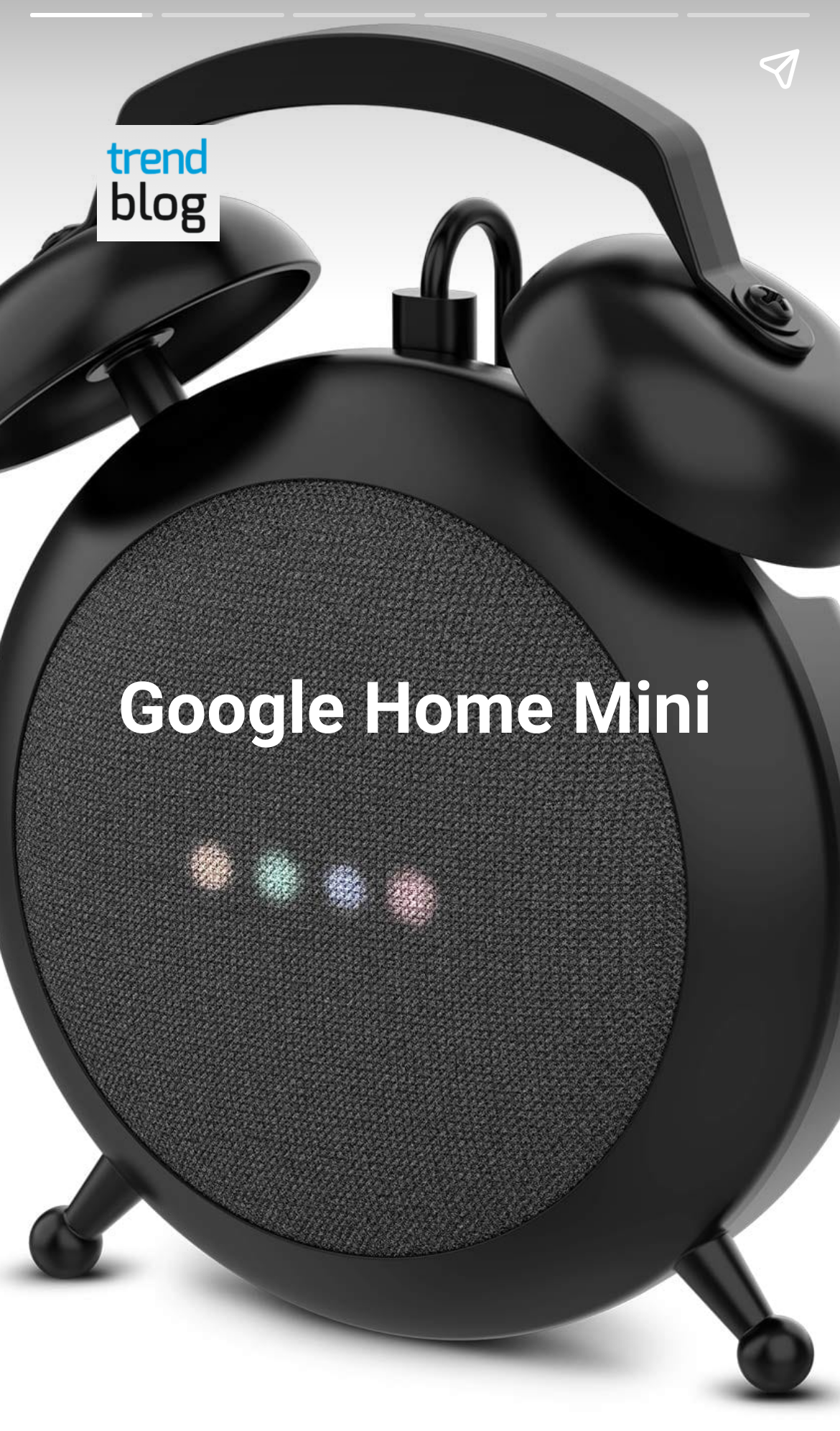Determine the bounding box coordinates of the UI element described by: "aria-label="Share story"".

[0.867, 0.012, 0.99, 0.084]